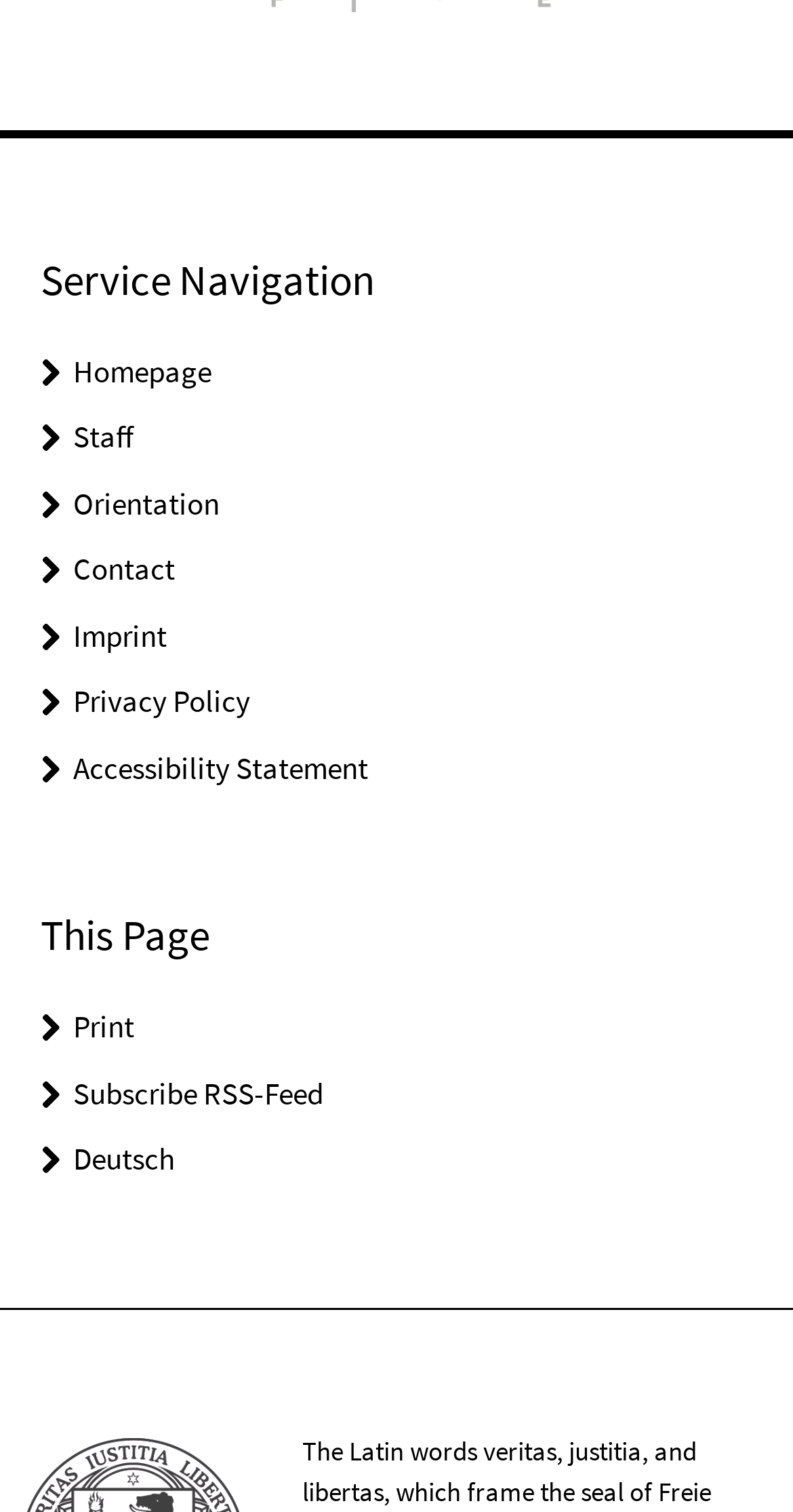Answer the question in one word or a short phrase:
What is the purpose of the button with the bounding box [0.092, 0.666, 0.169, 0.692]?

Print